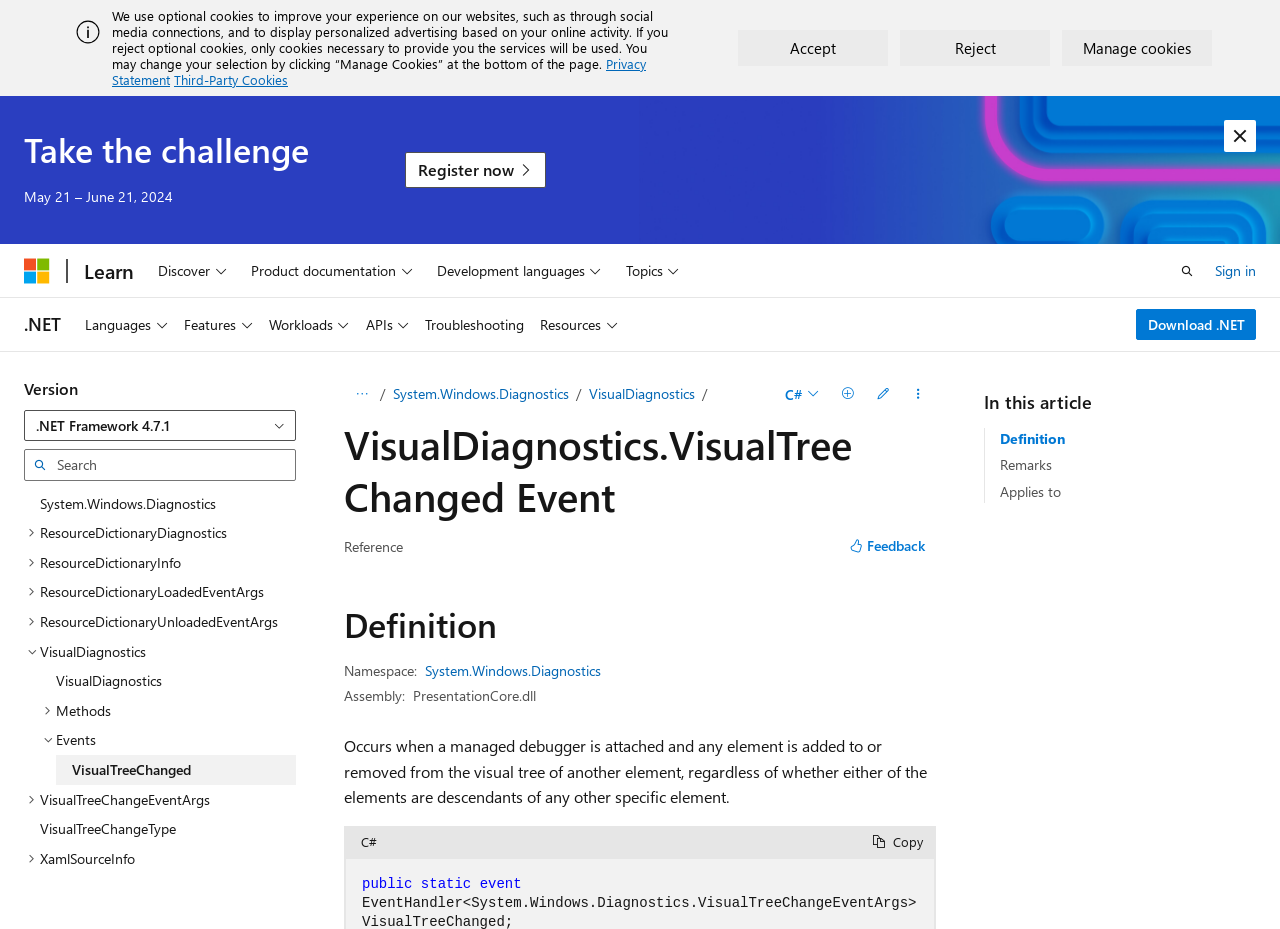Using the given element description, provide the bounding box coordinates (top-left x, top-left y, bottom-right x, bottom-right y) for the corresponding UI element in the screenshot: 繁體中文

None